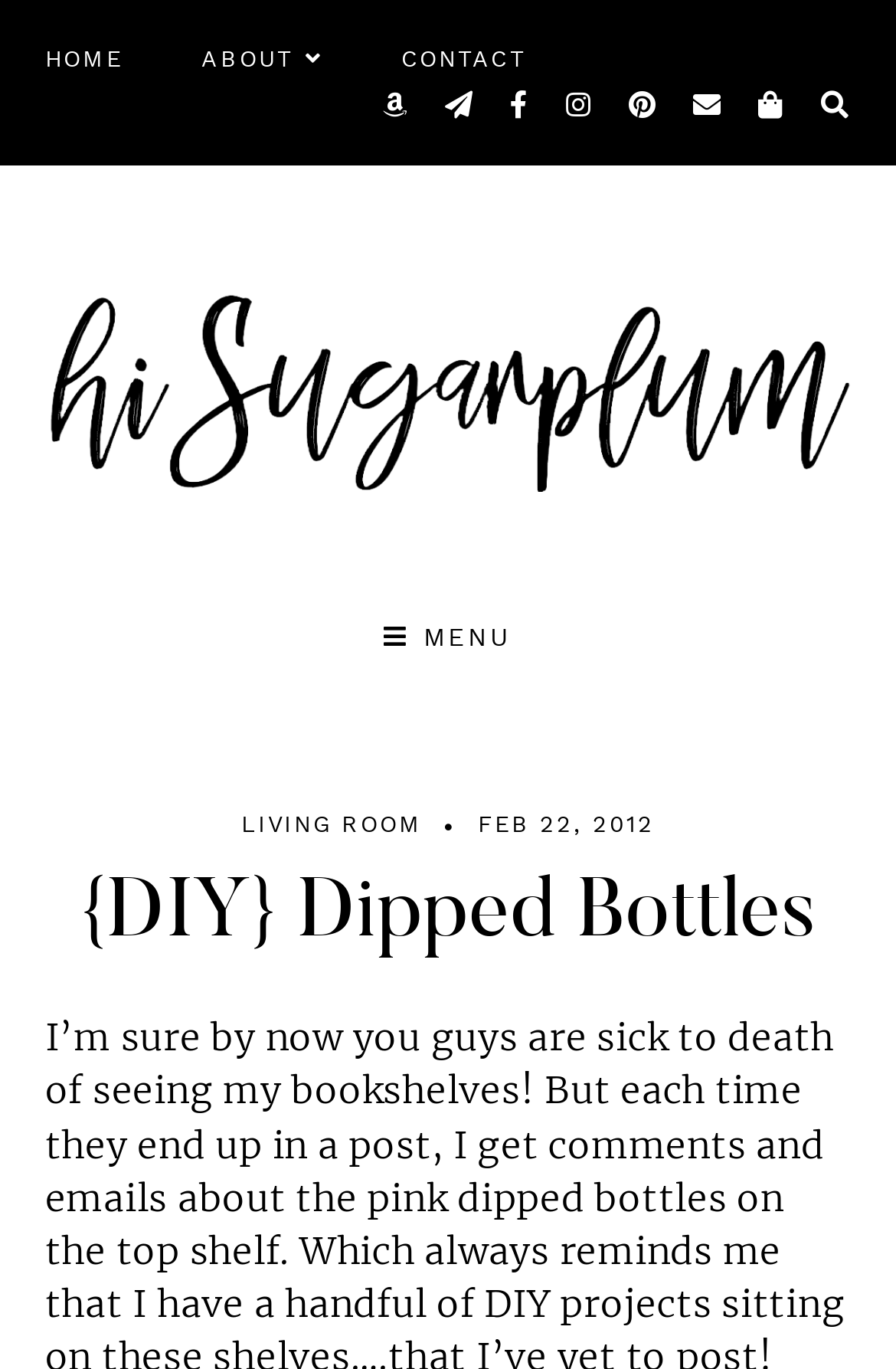Using the given element description, provide the bounding box coordinates (top-left x, top-left y, bottom-right x, bottom-right y) for the corresponding UI element in the screenshot: Home

[0.05, 0.027, 0.137, 0.06]